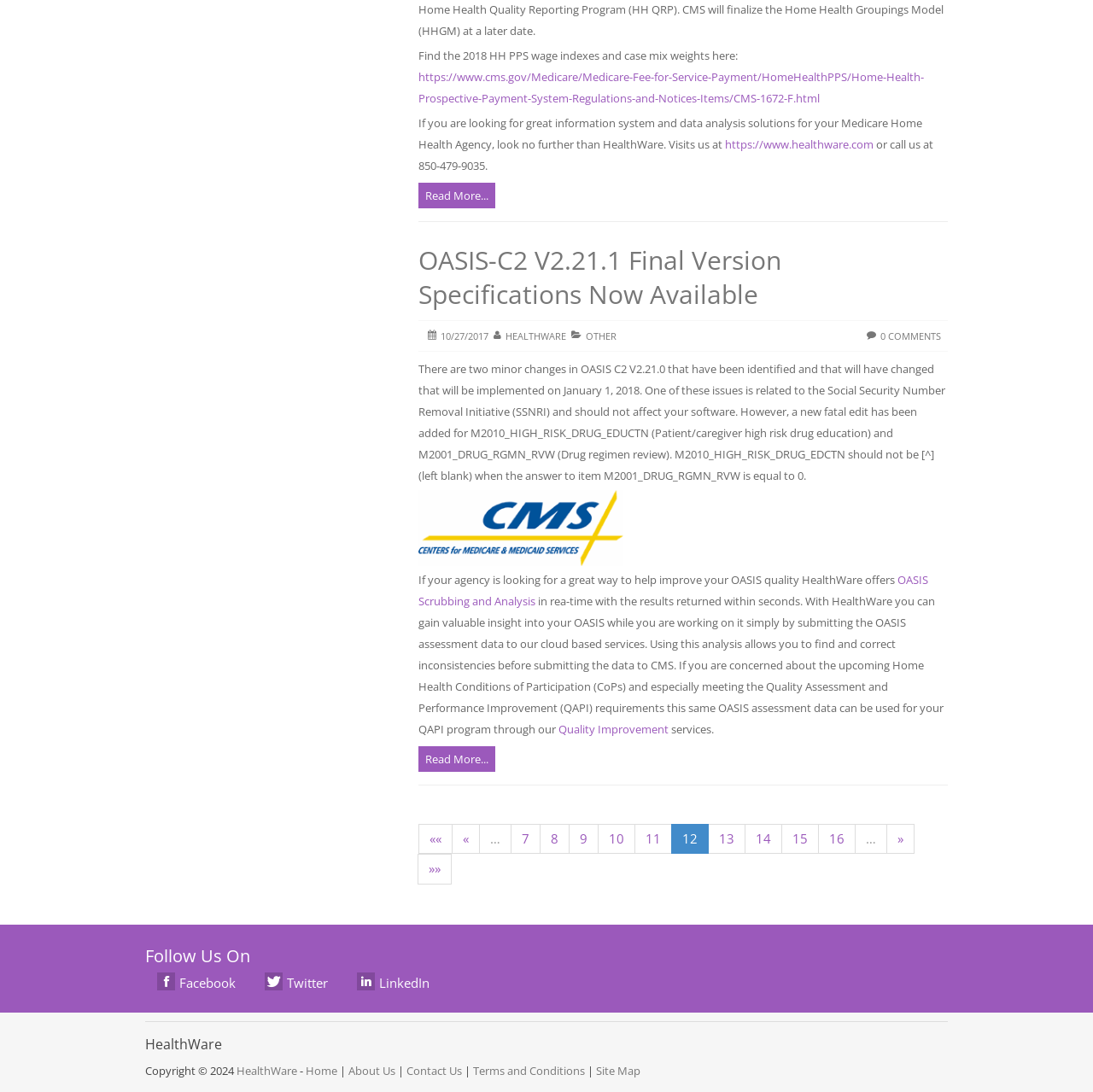Find the bounding box coordinates for the area you need to click to carry out the instruction: "Visit the HealthWare website". The coordinates should be four float numbers between 0 and 1, indicated as [left, top, right, bottom].

[0.663, 0.125, 0.799, 0.139]